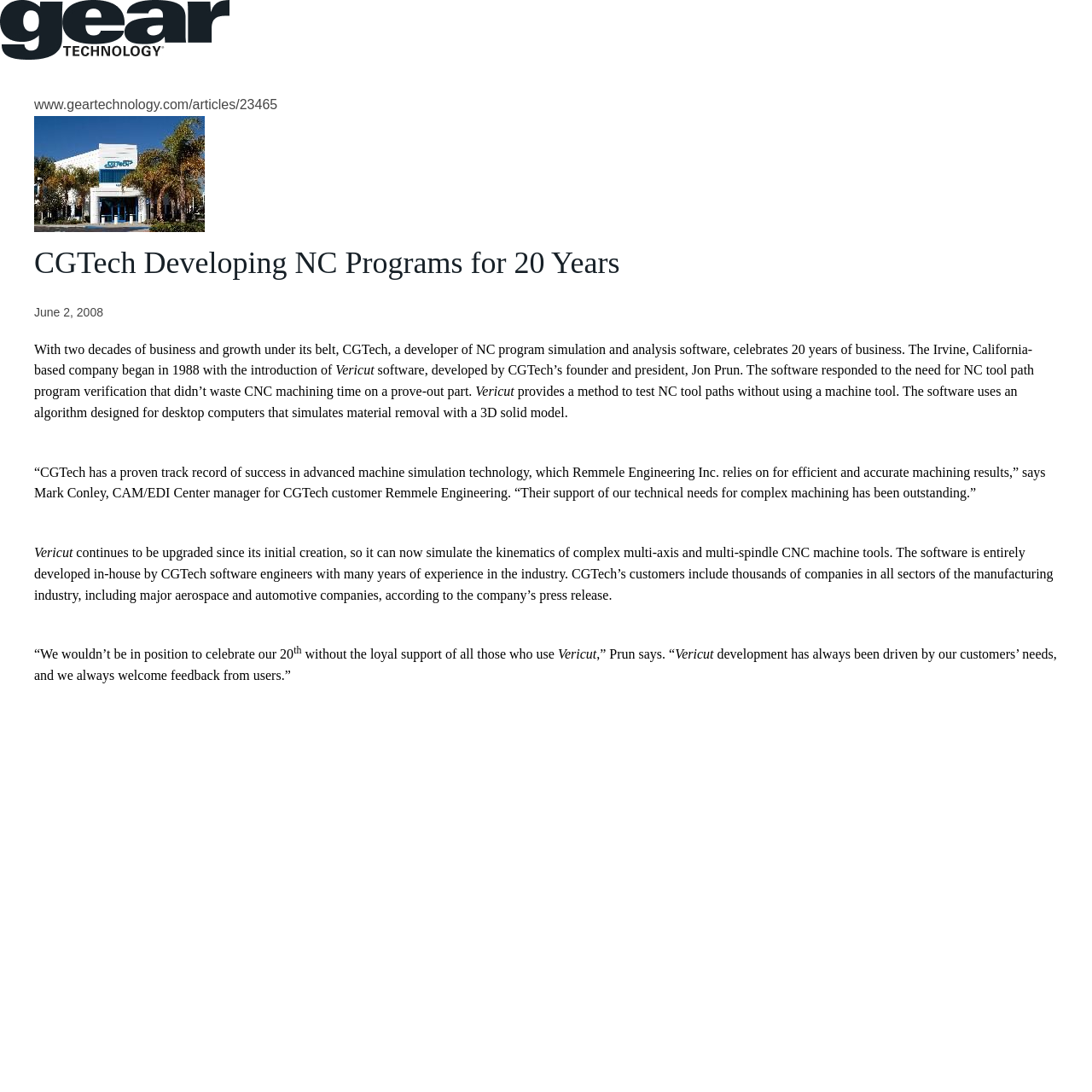Give a one-word or phrase response to the following question: What is the topic of the article?

CGTech and Vericut